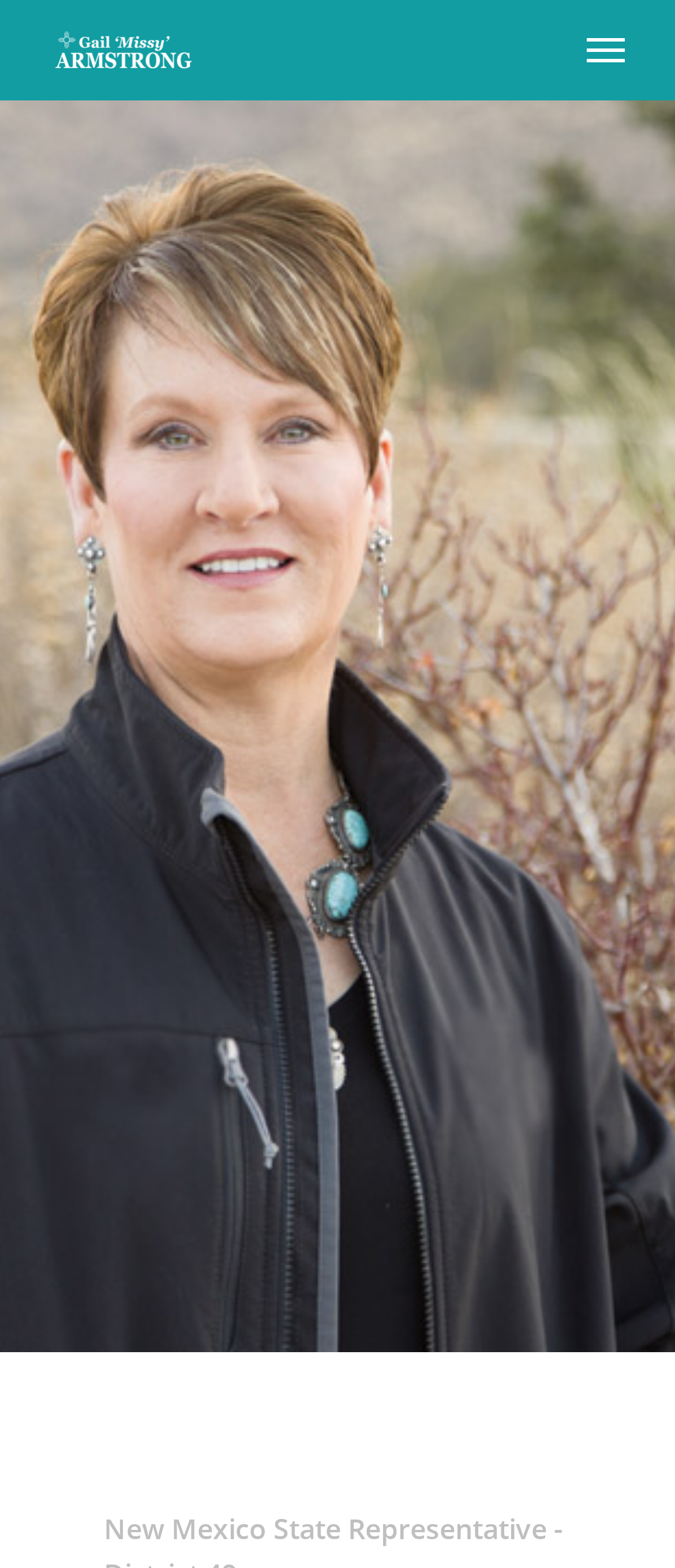Determine the bounding box coordinates (top-left x, top-left y, bottom-right x, bottom-right y) of the UI element described in the following text: alt="Gail Armstrong"

[0.075, 0.019, 0.287, 0.042]